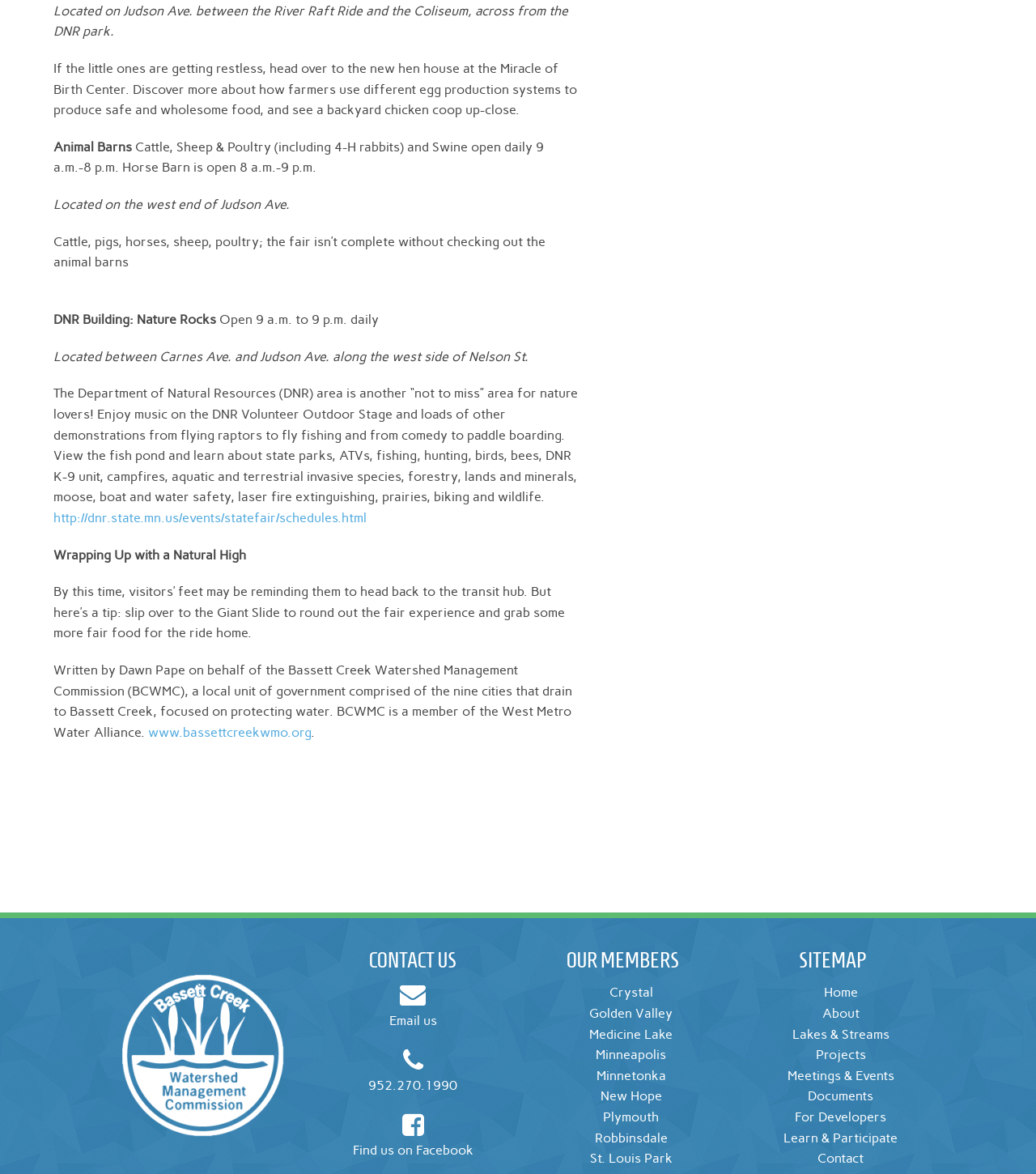Please provide a brief answer to the following inquiry using a single word or phrase:
What cities are members of the BCWMC?

Crystal, Golden Valley, etc.